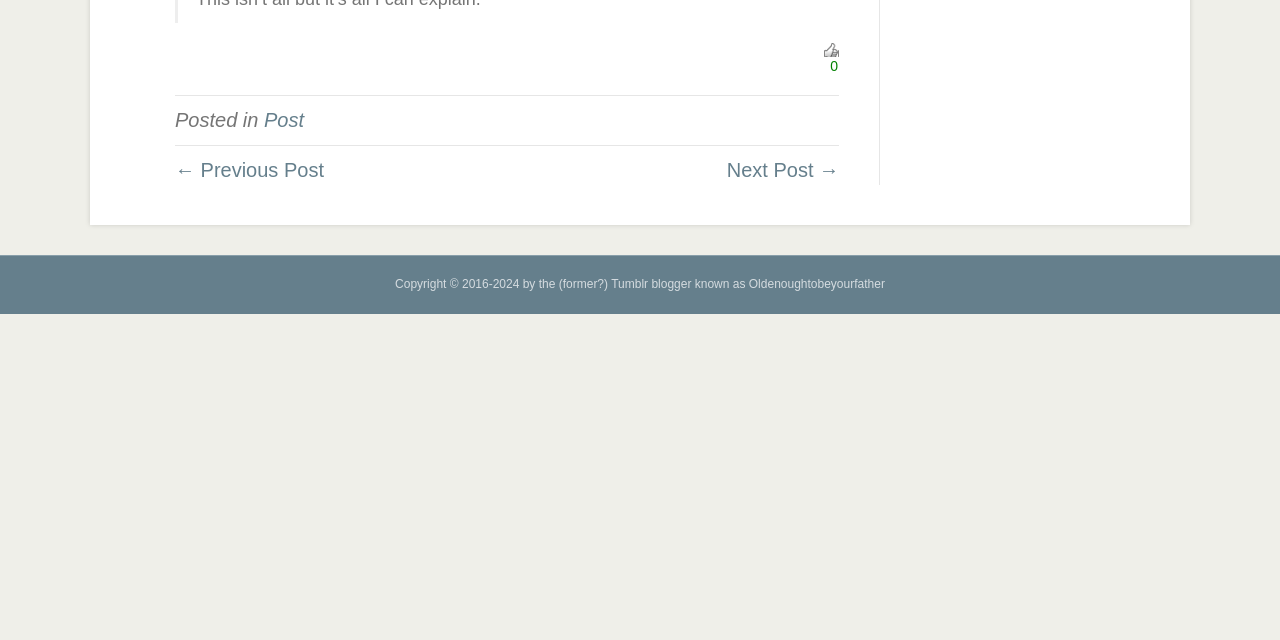Locate the bounding box of the UI element described in the following text: "HOME".

None